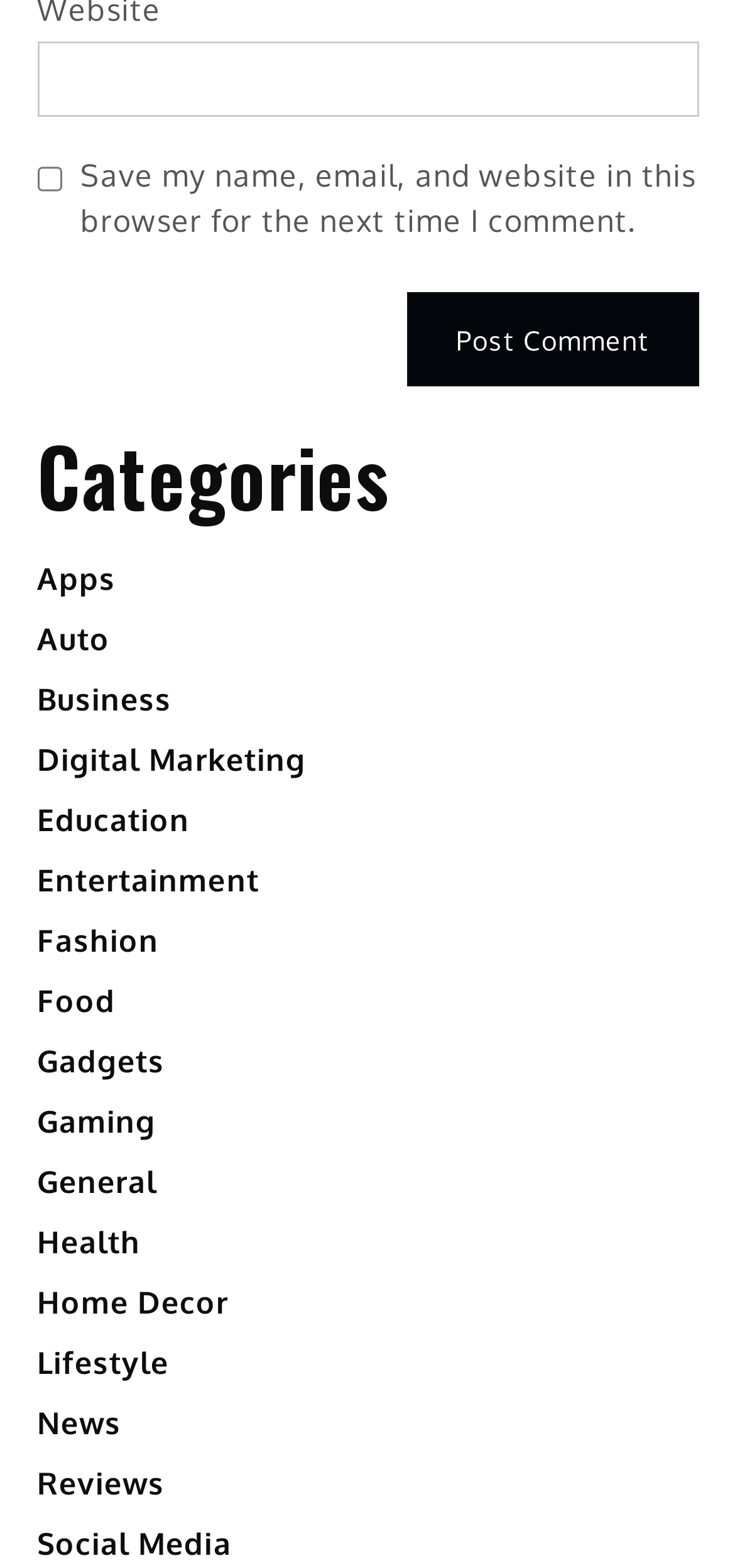Where is the 'Education' category located?
Please answer the question with as much detail as possible using the screenshot.

The 'Education' category is located below the 'Digital Marketing' category and above the 'Entertainment' category in the list of categories under the 'Categories' section.